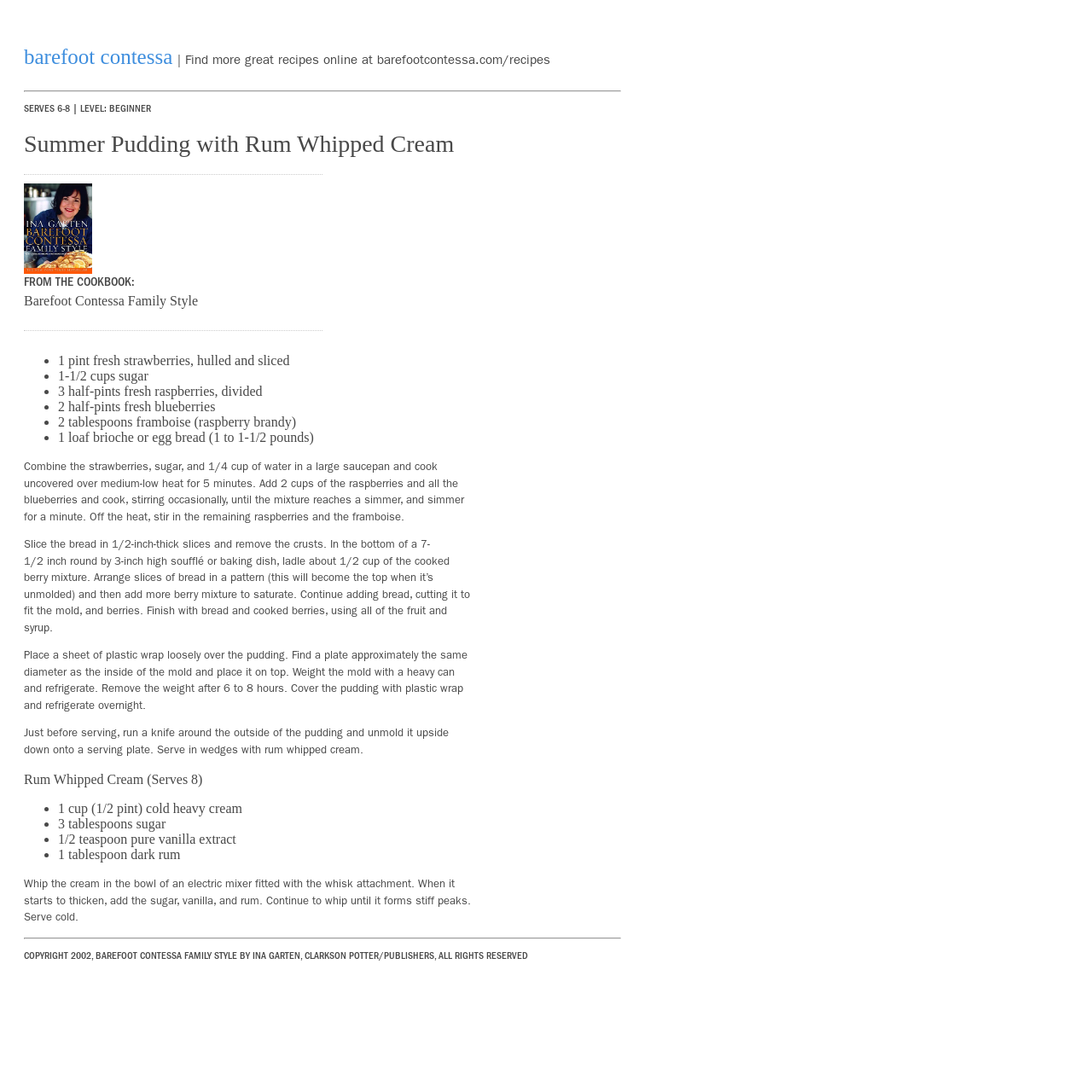Give a one-word or one-phrase response to the question: 
What is the flavor of the whipped cream?

rum